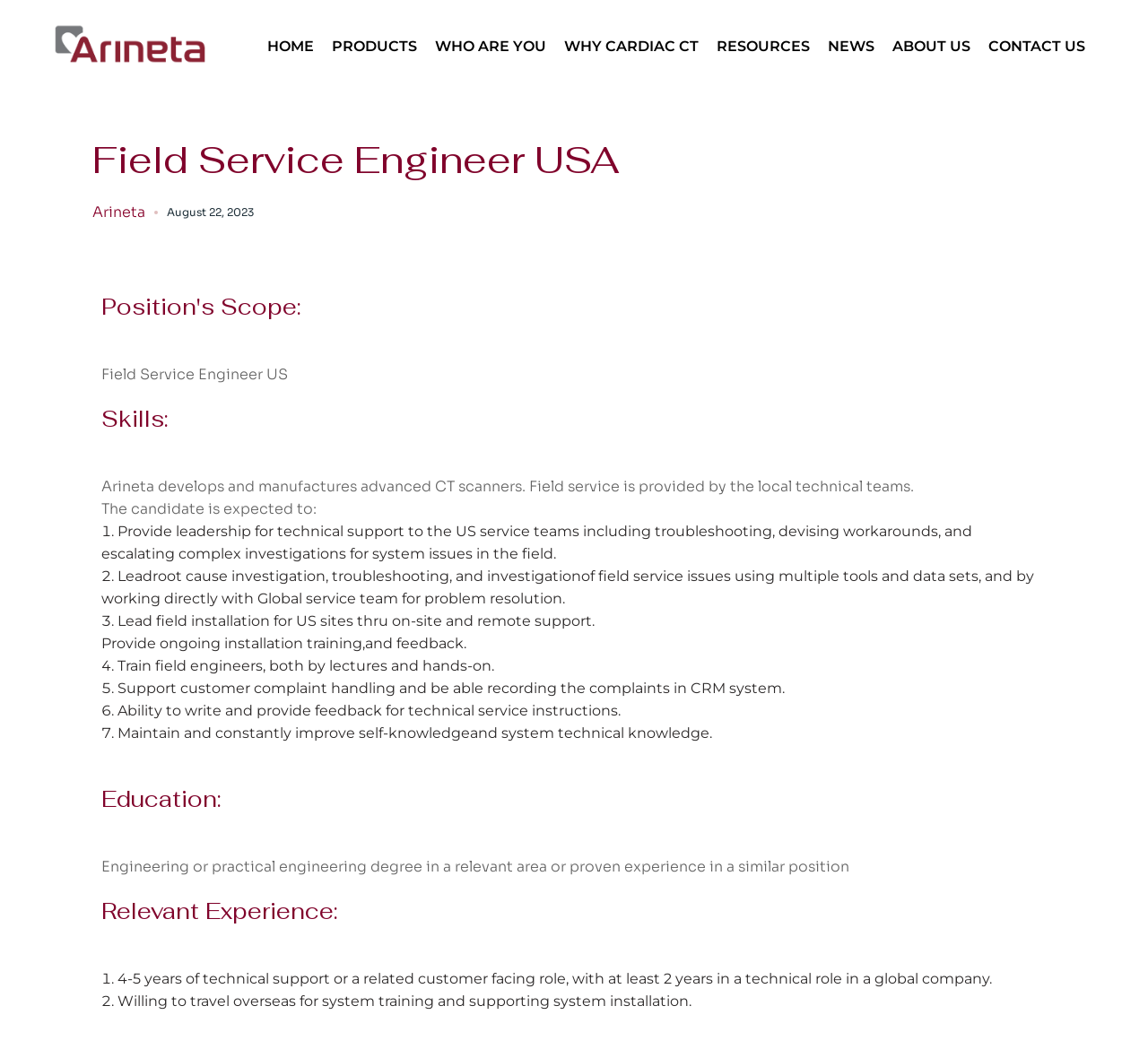What is the company name?
Look at the image and respond to the question as thoroughly as possible.

I inferred the company name from the logo and the text 'Arineta' which appears multiple times on the webpage, including the top-left corner and the navigation menu.